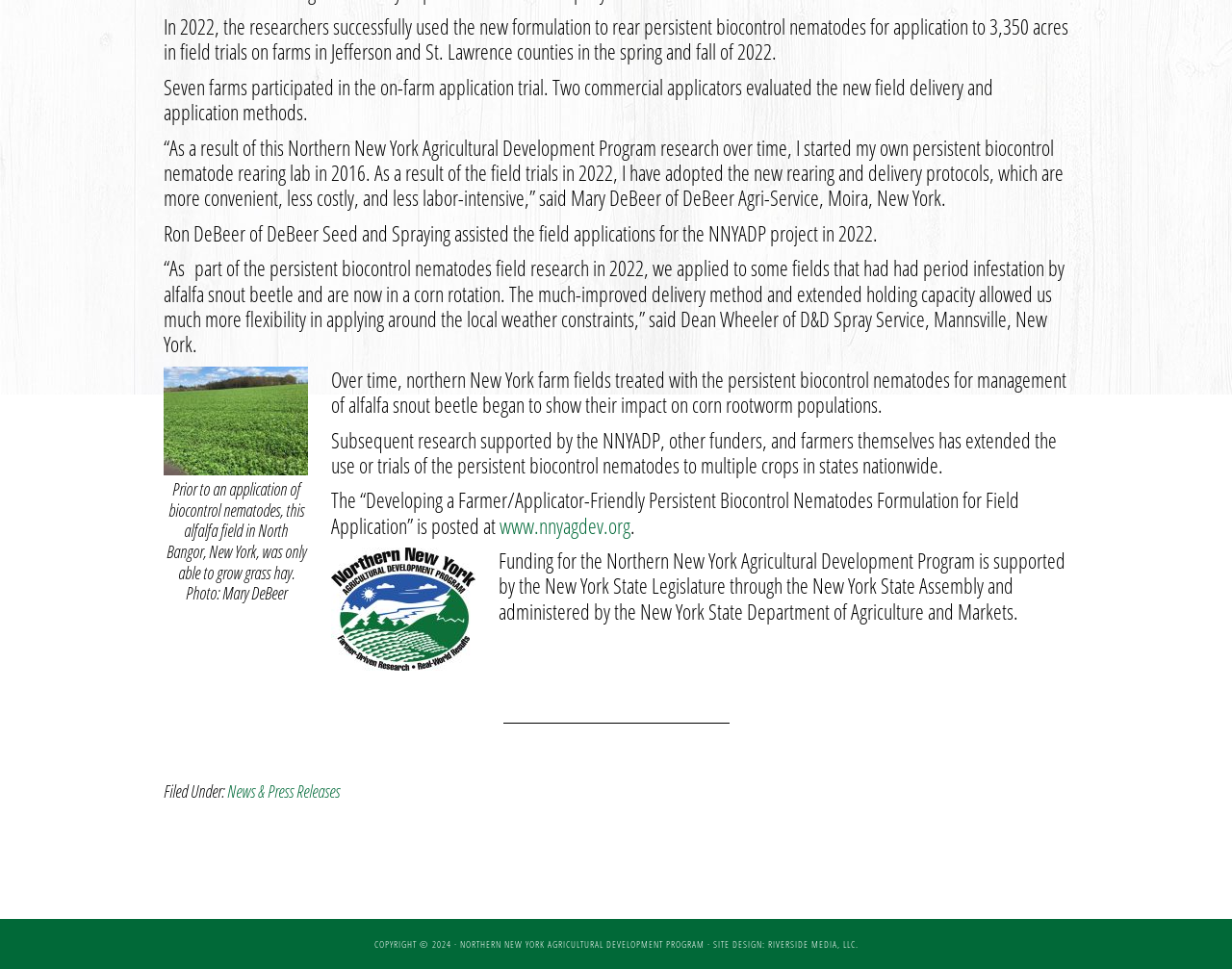From the webpage screenshot, predict the bounding box of the UI element that matches this description: "Site Design: Riverside Media, LLC.".

[0.579, 0.967, 0.696, 0.981]